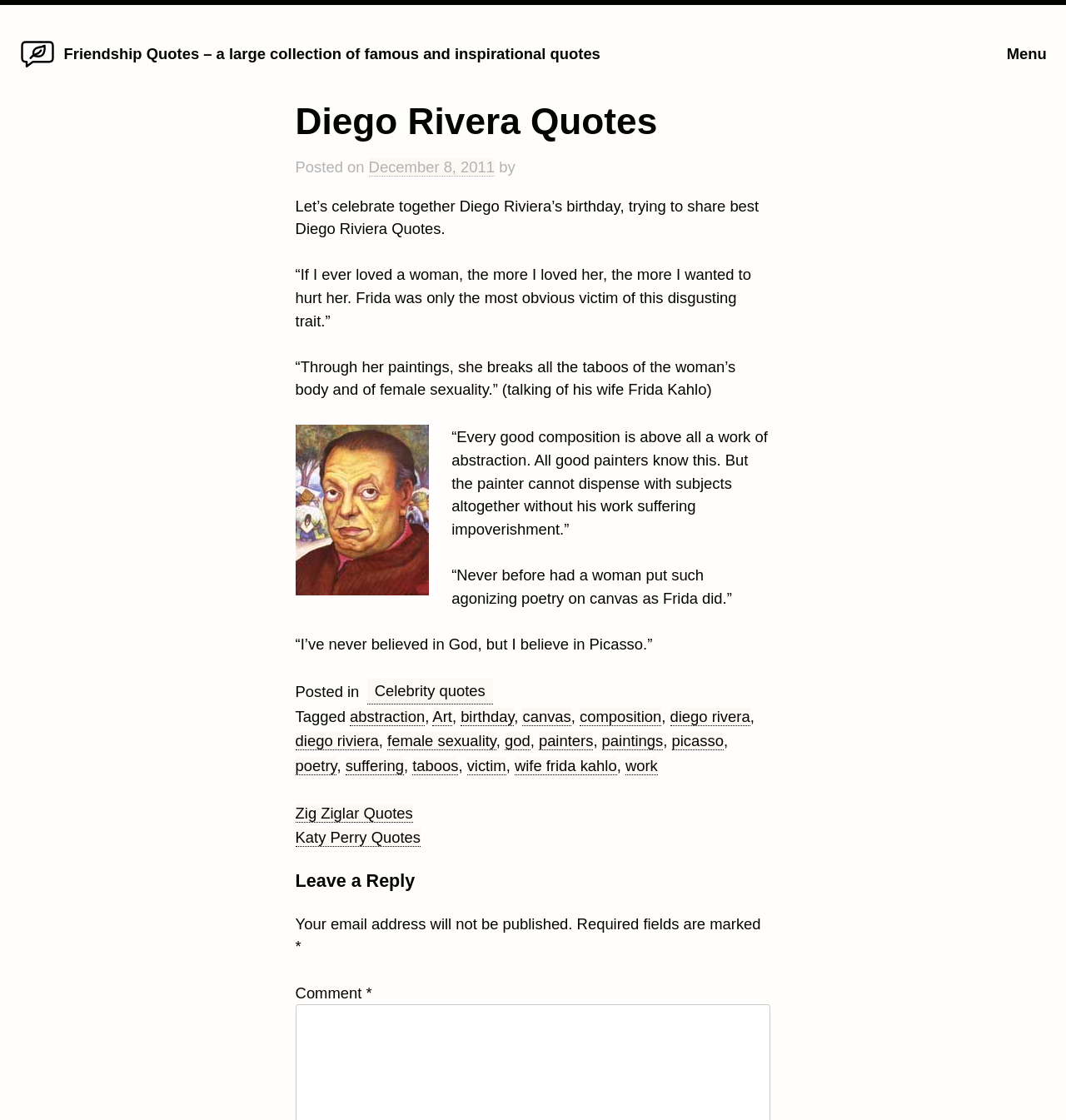Please indicate the bounding box coordinates for the clickable area to complete the following task: "Read the 'Diego Rivera Quotes' heading". The coordinates should be specified as four float numbers between 0 and 1, i.e., [left, top, right, bottom].

[0.277, 0.092, 0.723, 0.125]